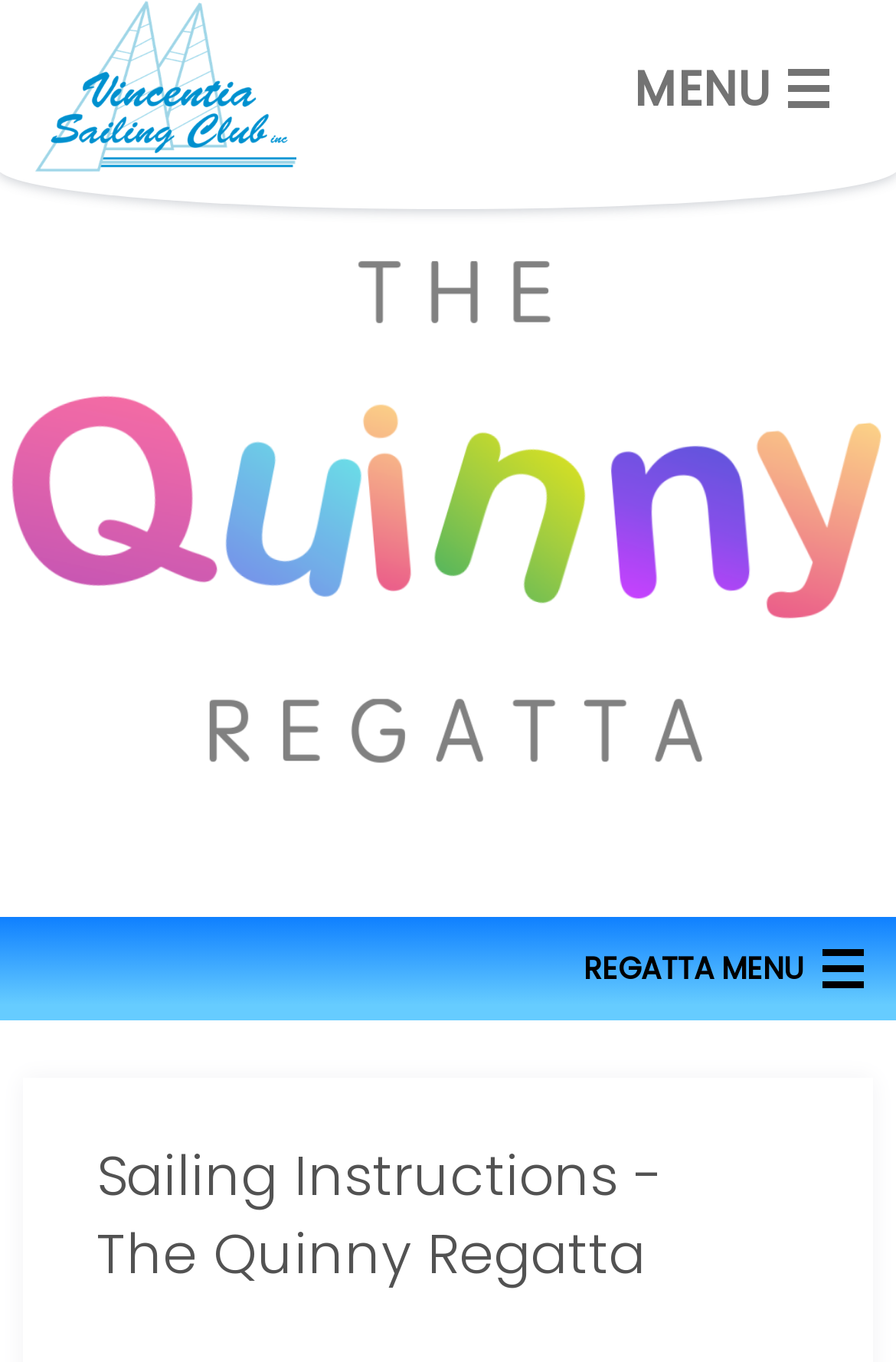Please find the bounding box coordinates in the format (top-left x, top-left y, bottom-right x, bottom-right y) for the given element description. Ensure the coordinates are floating point numbers between 0 and 1. Description: RESULTS

[0.0, 0.32, 1.0, 0.416]